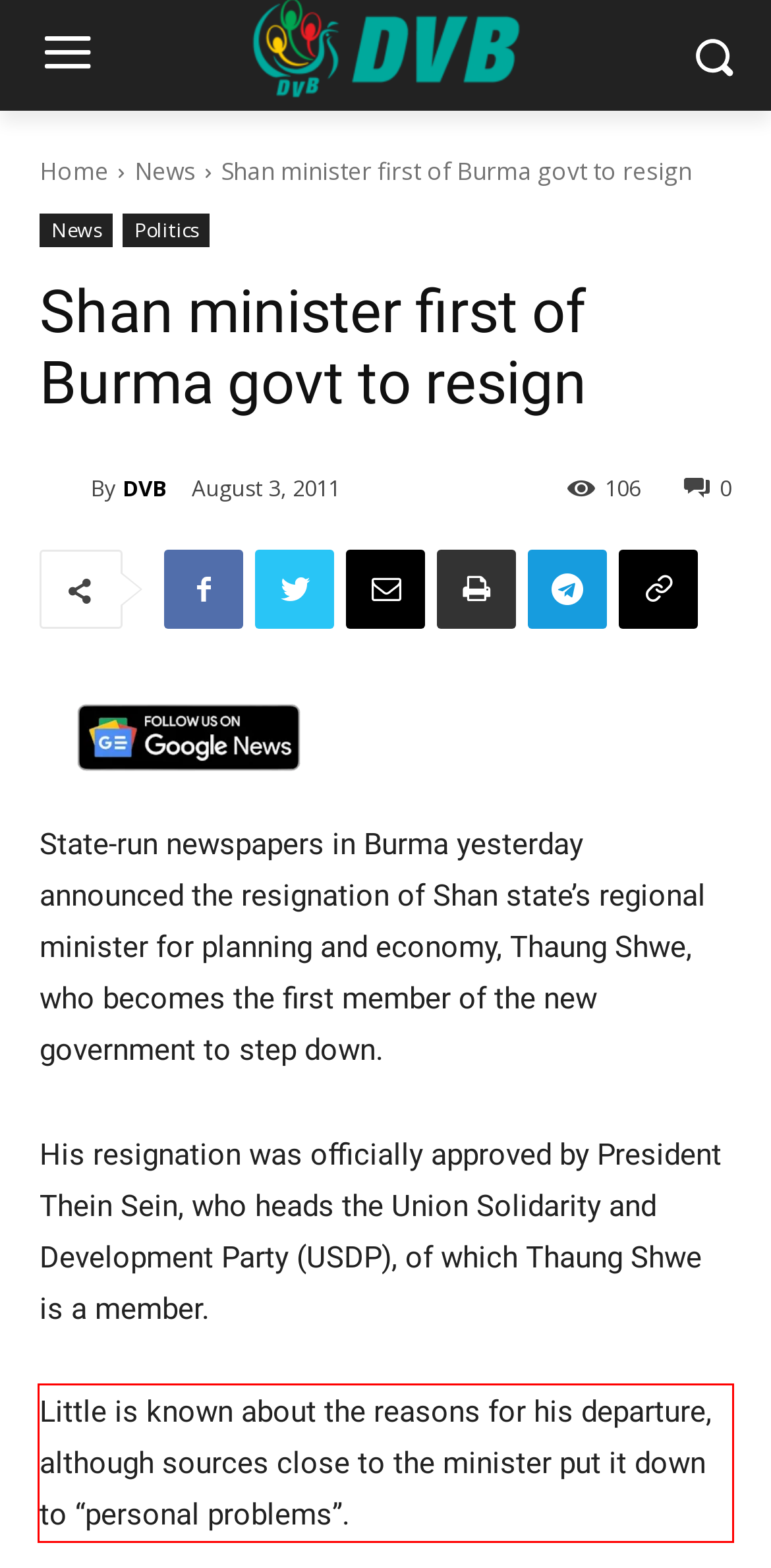Please perform OCR on the text within the red rectangle in the webpage screenshot and return the text content.

Little is known about the reasons for his departure, although sources close to the minister put it down to “personal problems”.